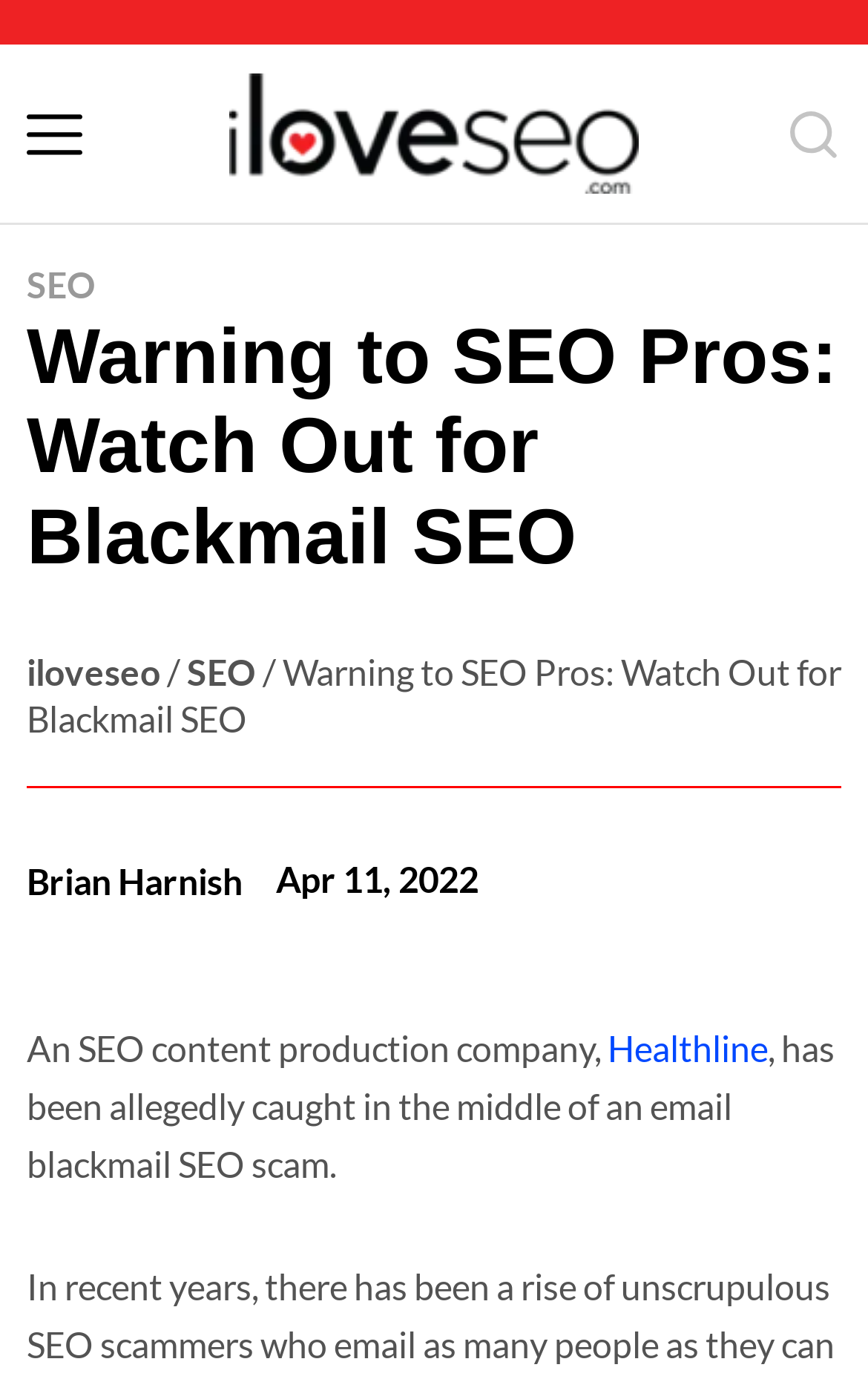Show the bounding box coordinates of the region that should be clicked to follow the instruction: "Click the menu button."

[0.031, 0.077, 0.095, 0.117]